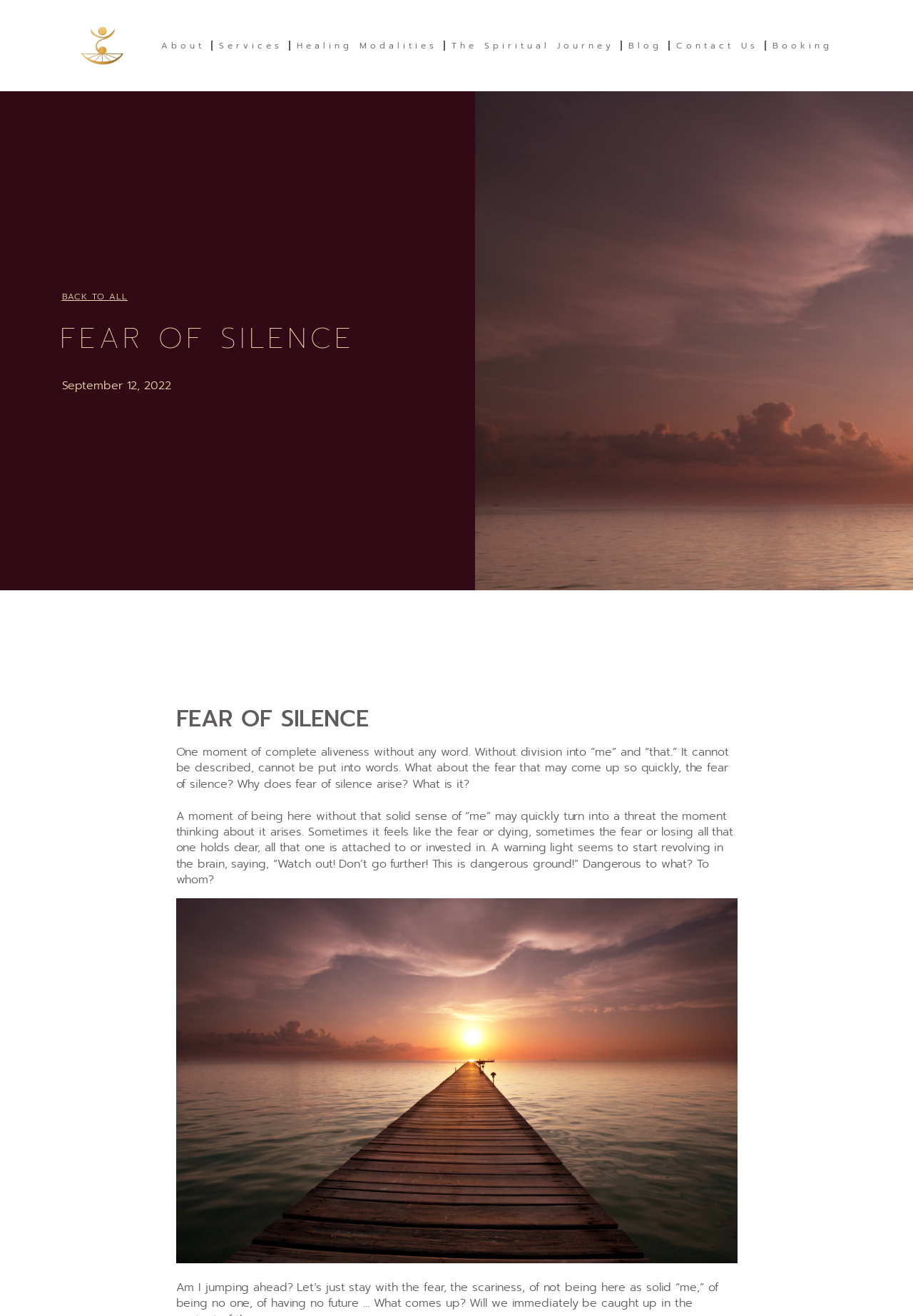Select the bounding box coordinates of the element I need to click to carry out the following instruction: "read the blog".

[0.682, 0.024, 0.732, 0.045]